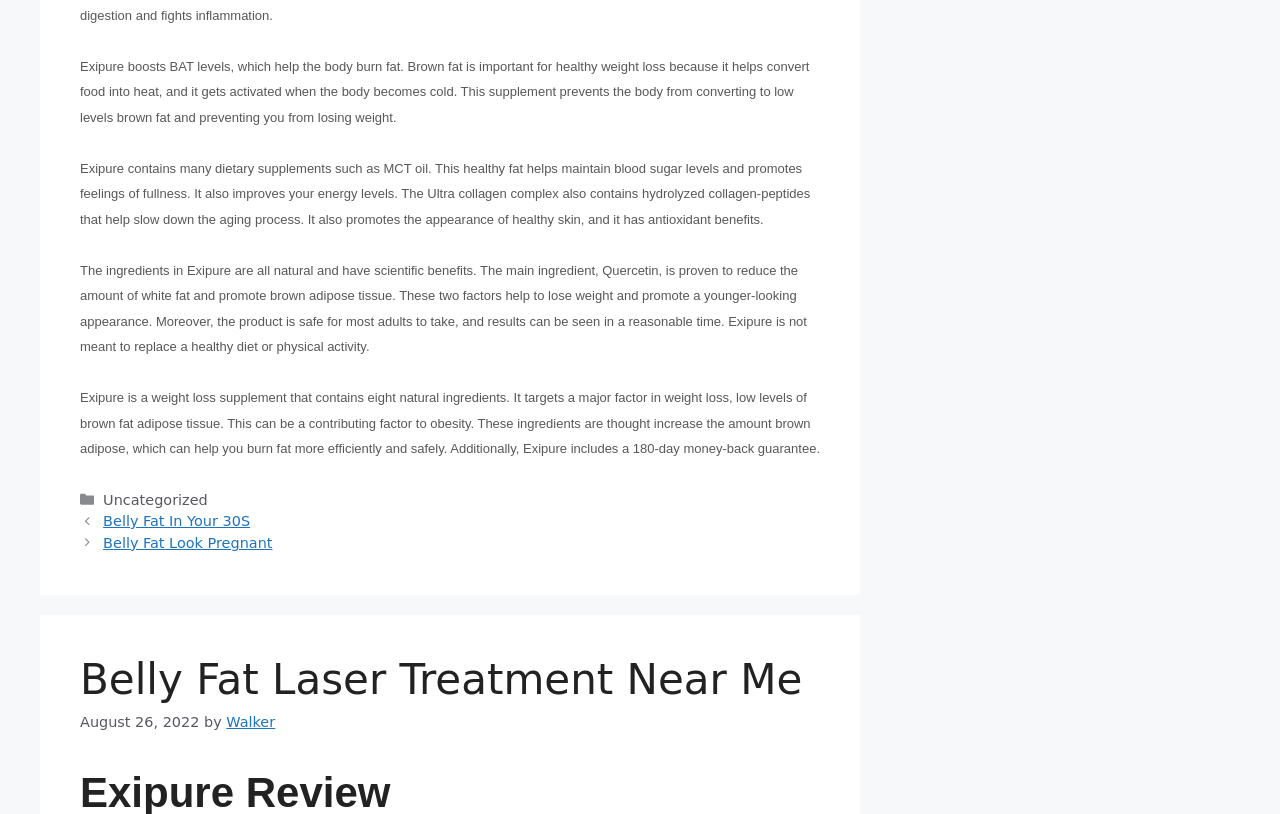Is Exipure safe for most adults?
Please provide a comprehensive answer based on the contents of the image.

The text states that the product is safe for most adults to take, and results can be seen in a reasonable time.